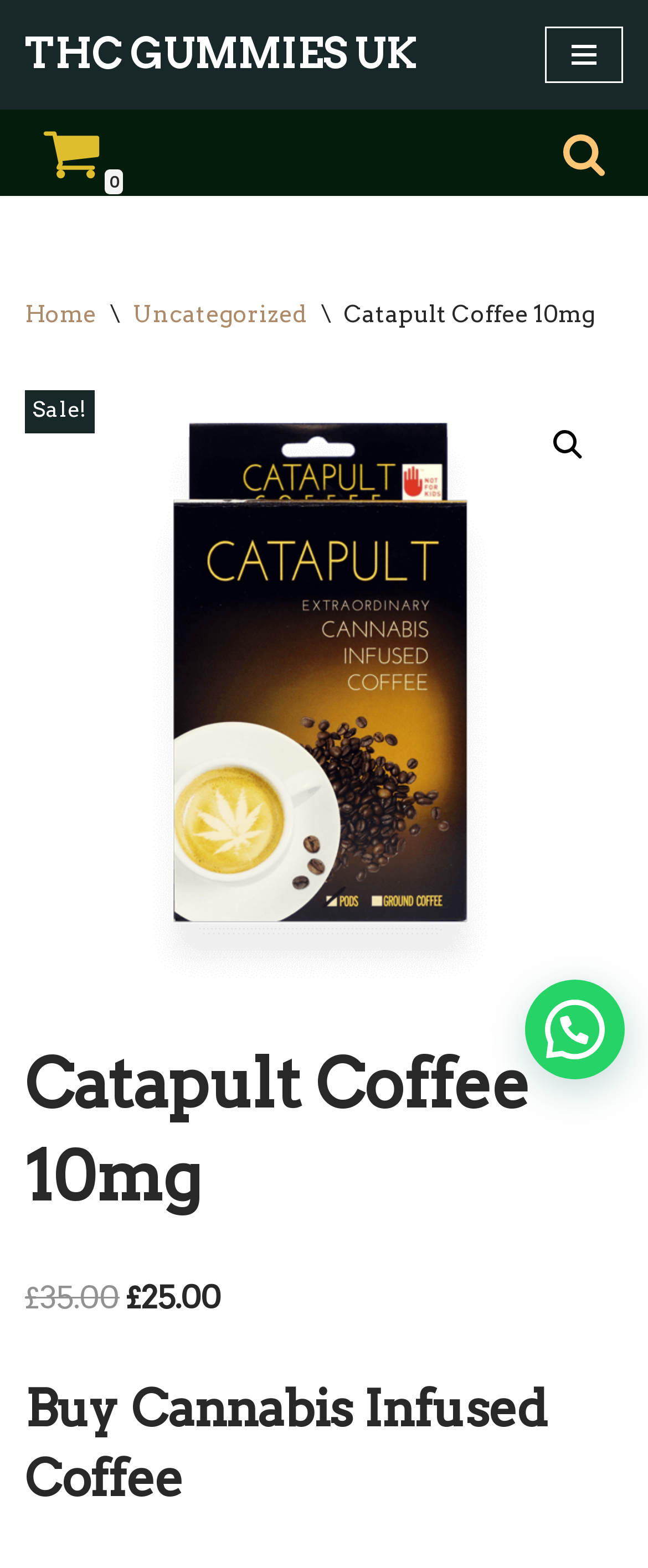Please provide the bounding box coordinates for the element that needs to be clicked to perform the instruction: "View cart". The coordinates must consist of four float numbers between 0 and 1, formatted as [left, top, right, bottom].

[0.064, 0.079, 0.156, 0.117]